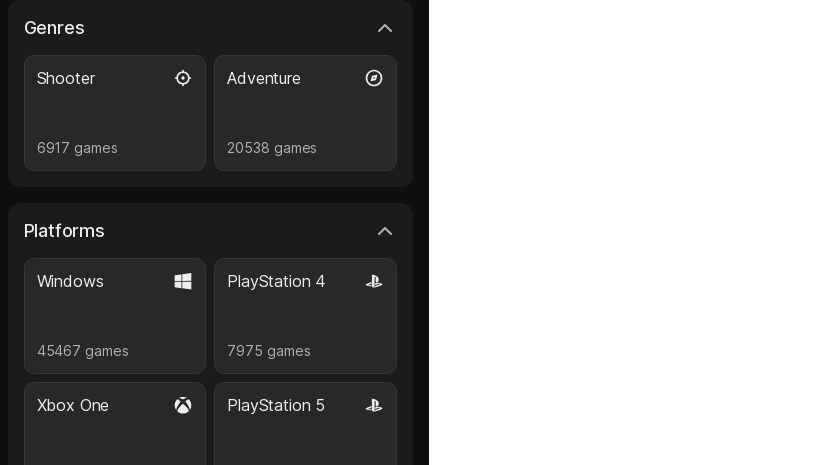Give a succinct answer to this question in a single word or phrase: 
How many platforms are listed in the image?

4